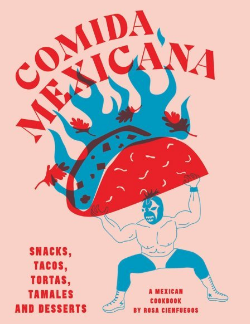Answer the question with a single word or phrase: 
What types of dishes are highlighted in the cookbook?

Snacks, Tacos, Tortas, Tamales, and Desserts